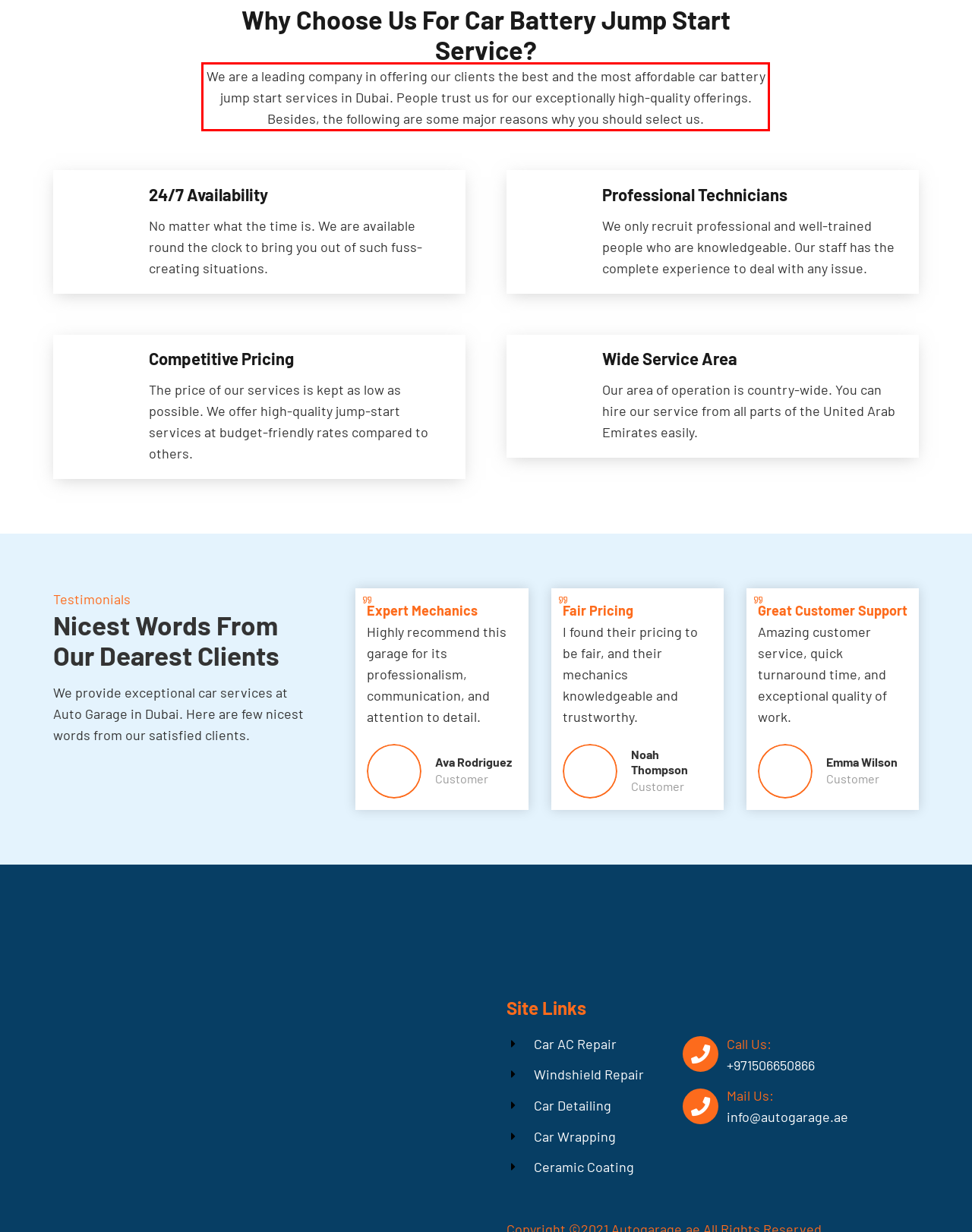You have a screenshot of a webpage with a red bounding box. Identify and extract the text content located inside the red bounding box.

We are a leading company in offering our clients the best and the most affordable car battery jump start services in Dubai. People trust us for our exceptionally high-quality offerings. Besides, the following are some major reasons why you should select us.